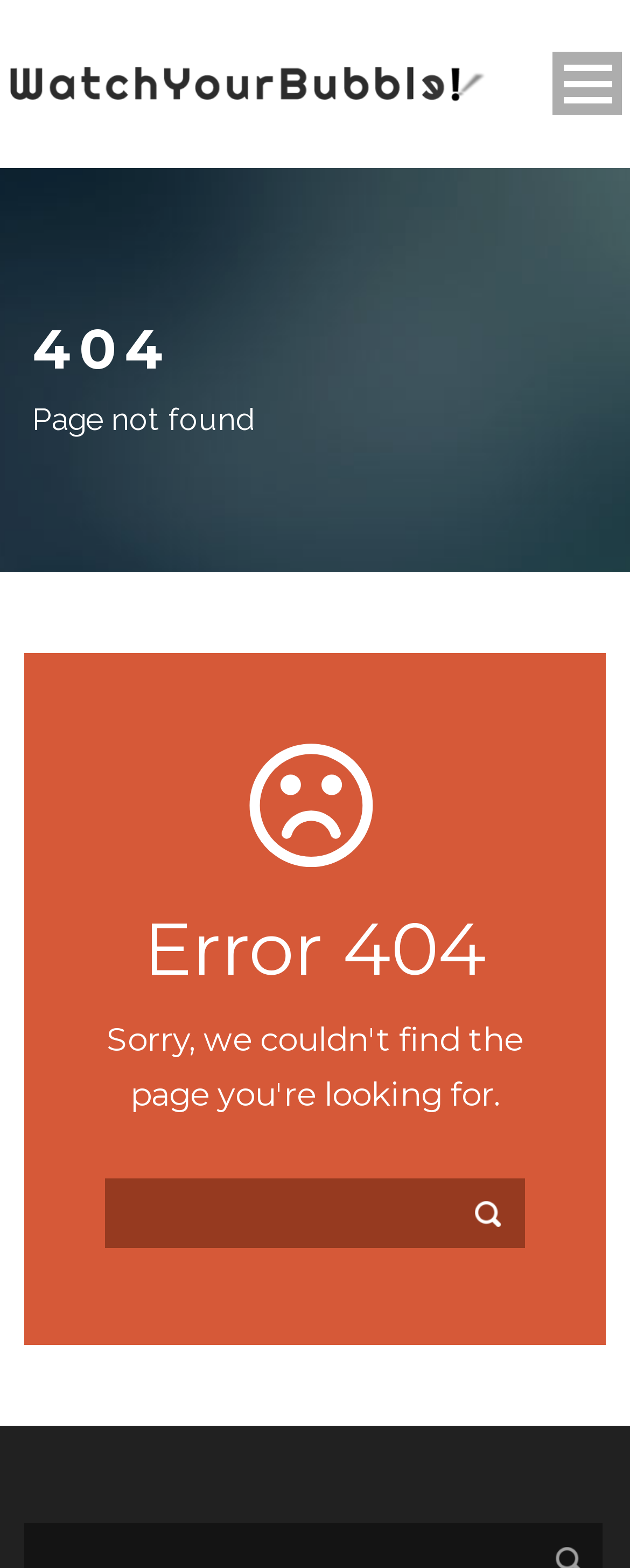Find the bounding box coordinates of the element I should click to carry out the following instruction: "input text in the textbox".

[0.167, 0.752, 0.833, 0.796]